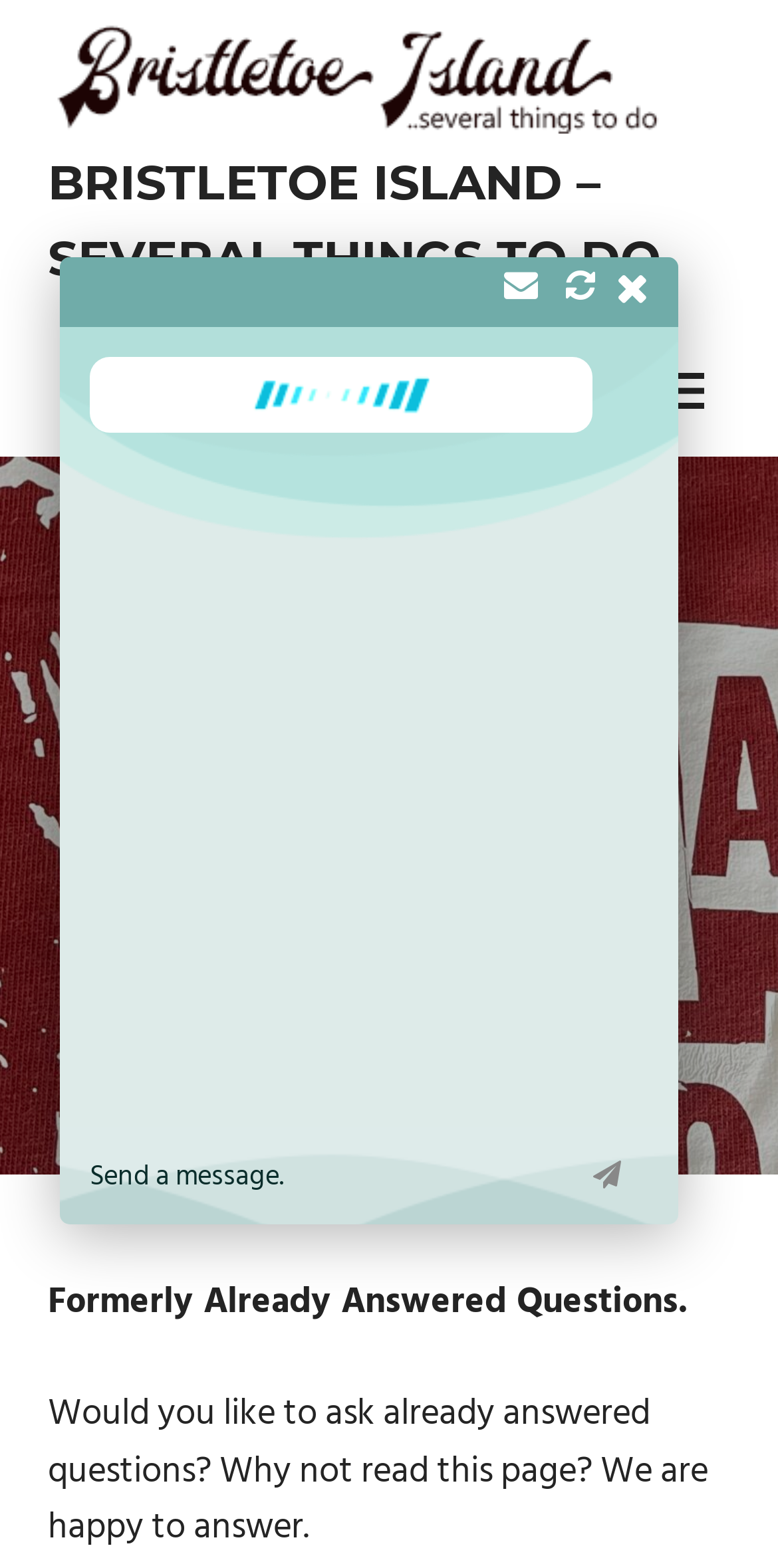Analyze the image and deliver a detailed answer to the question: What is the function of the button below the textbox?

The button below the textbox is likely to be a submit button, which would submit the input provided in the textbox. The exact function of the button is not explicitly stated, but based on its location and the presence of the textbox, it can be inferred that it is meant to submit the input.